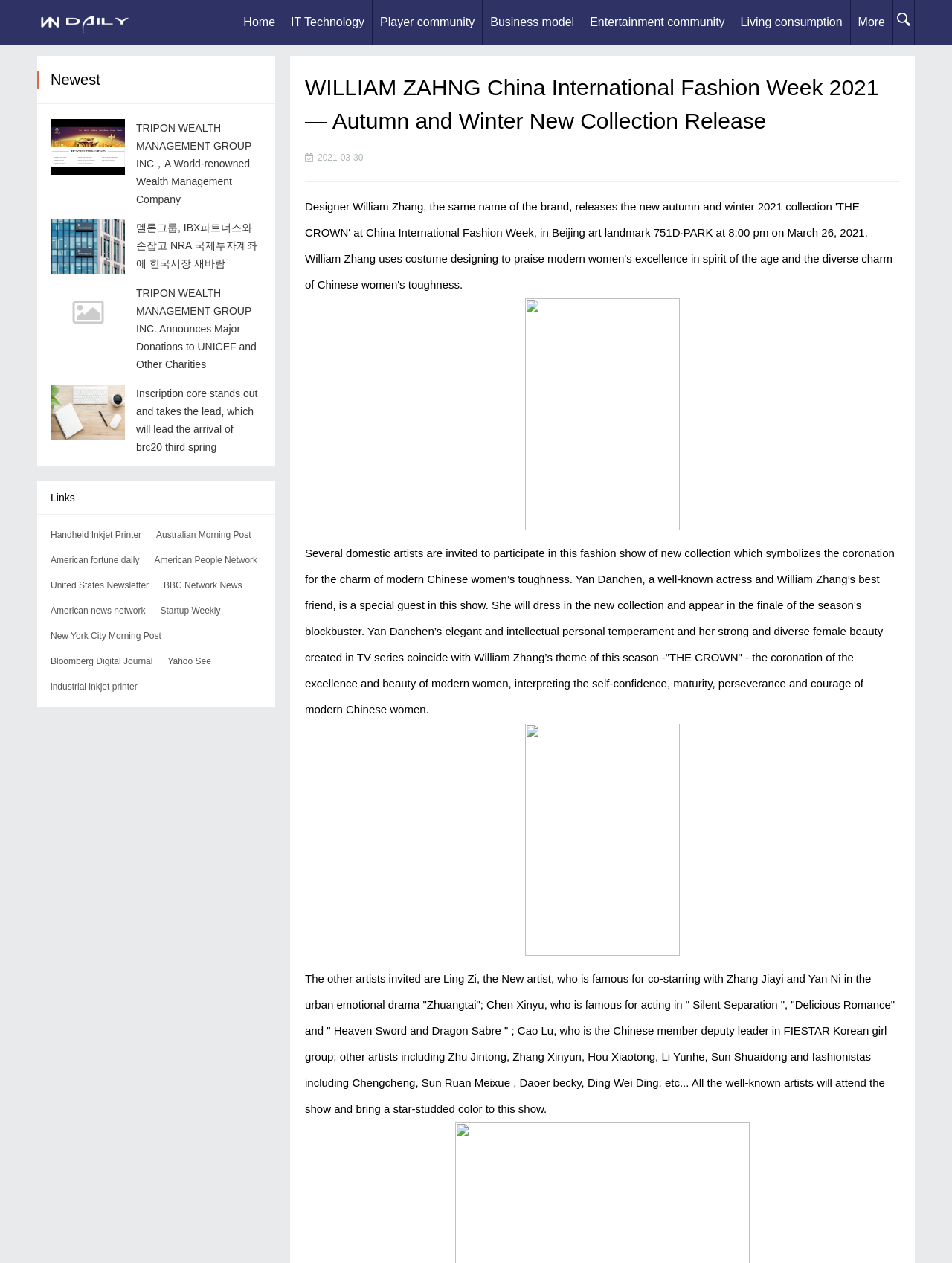How many artists are invited to the fashion show?
Based on the image, answer the question with a single word or brief phrase.

Several